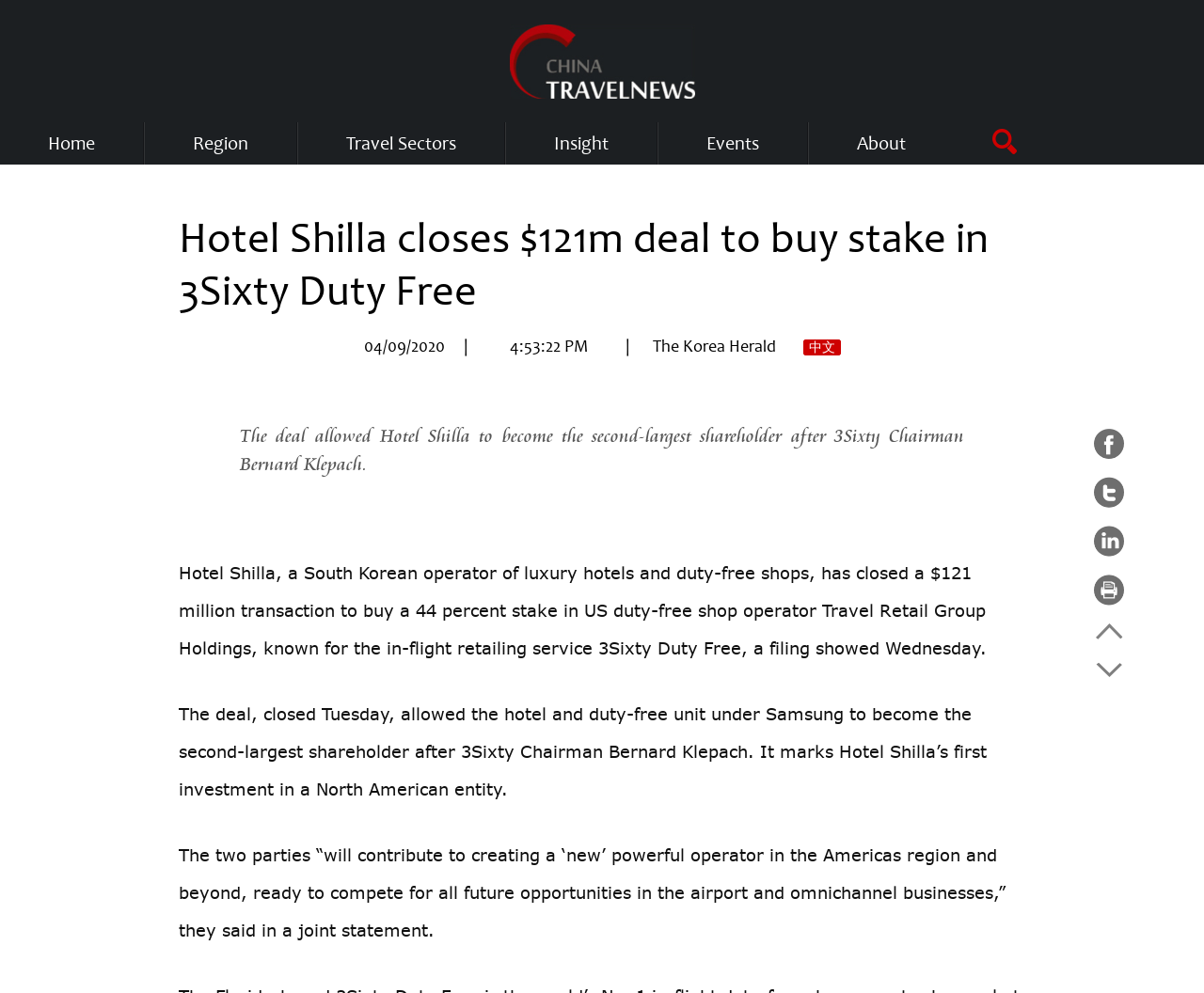What is the name of the hotel operator that bought a stake in 3Sixty Duty Free?
Using the visual information from the image, give a one-word or short-phrase answer.

Hotel Shilla